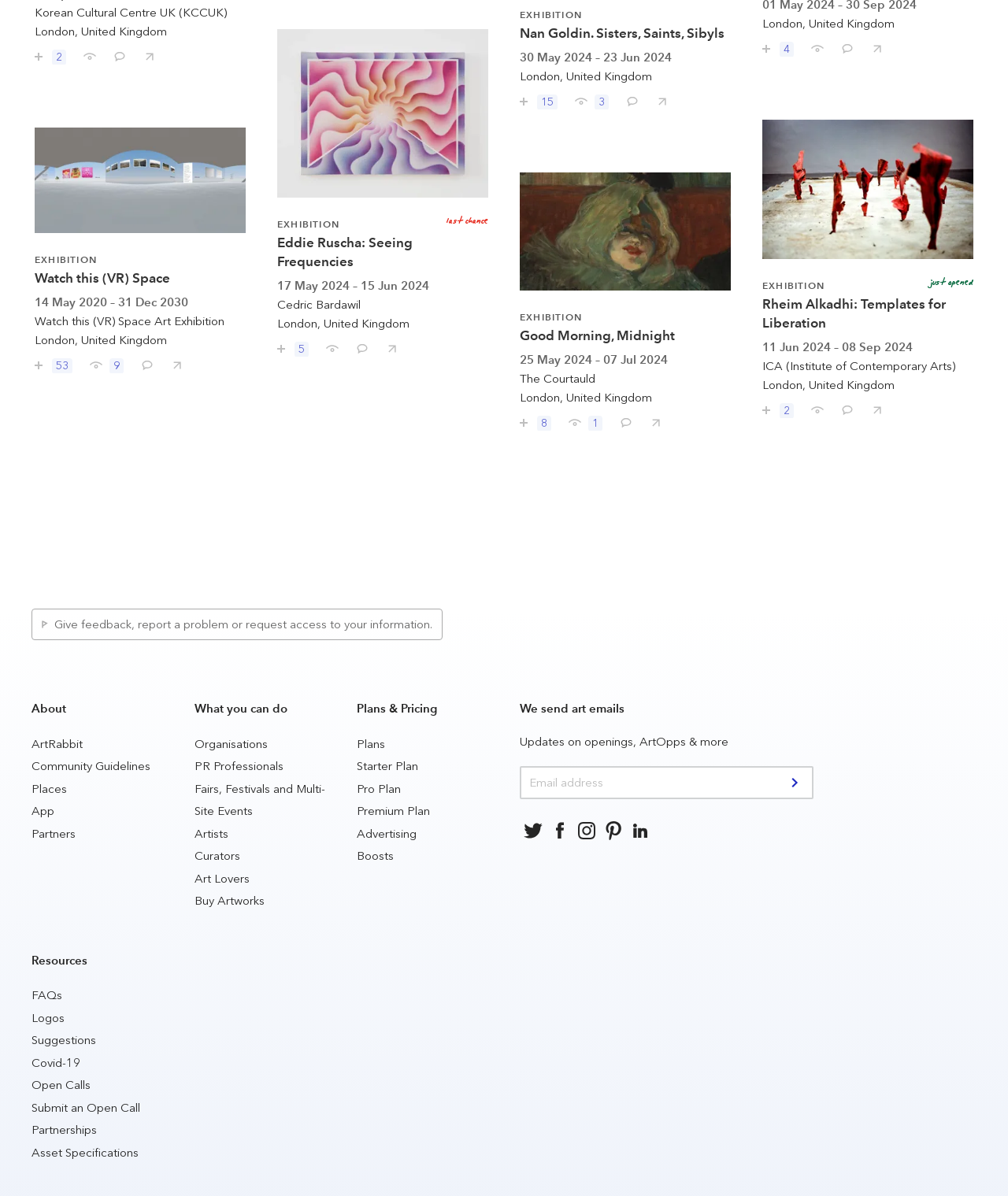Kindly respond to the following question with a single word or a brief phrase: 
What is the name of the organisation with a link to 'About'?

ArtRabbit